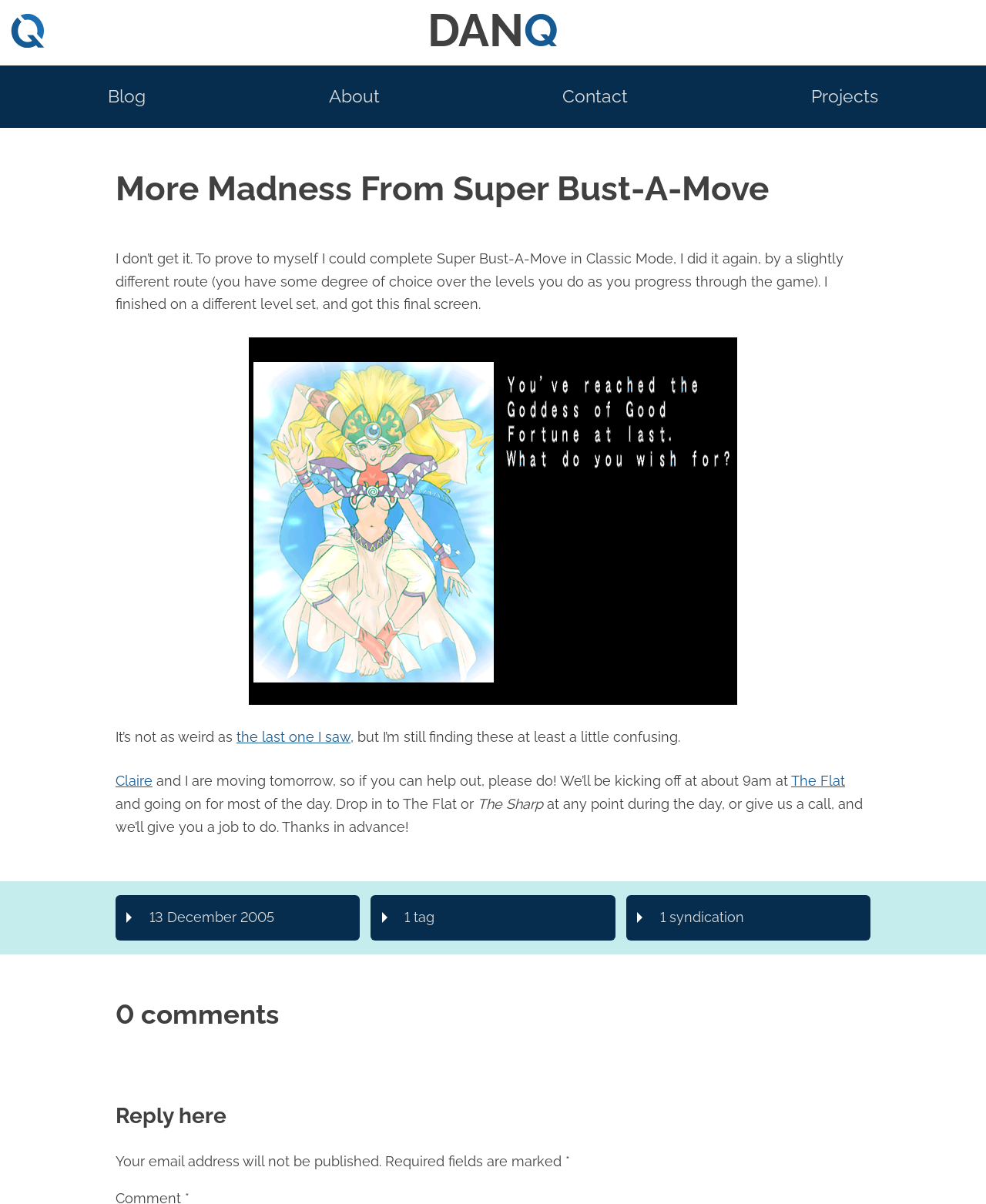Determine the bounding box coordinates of the element that should be clicked to execute the following command: "Learn about limit switches".

None